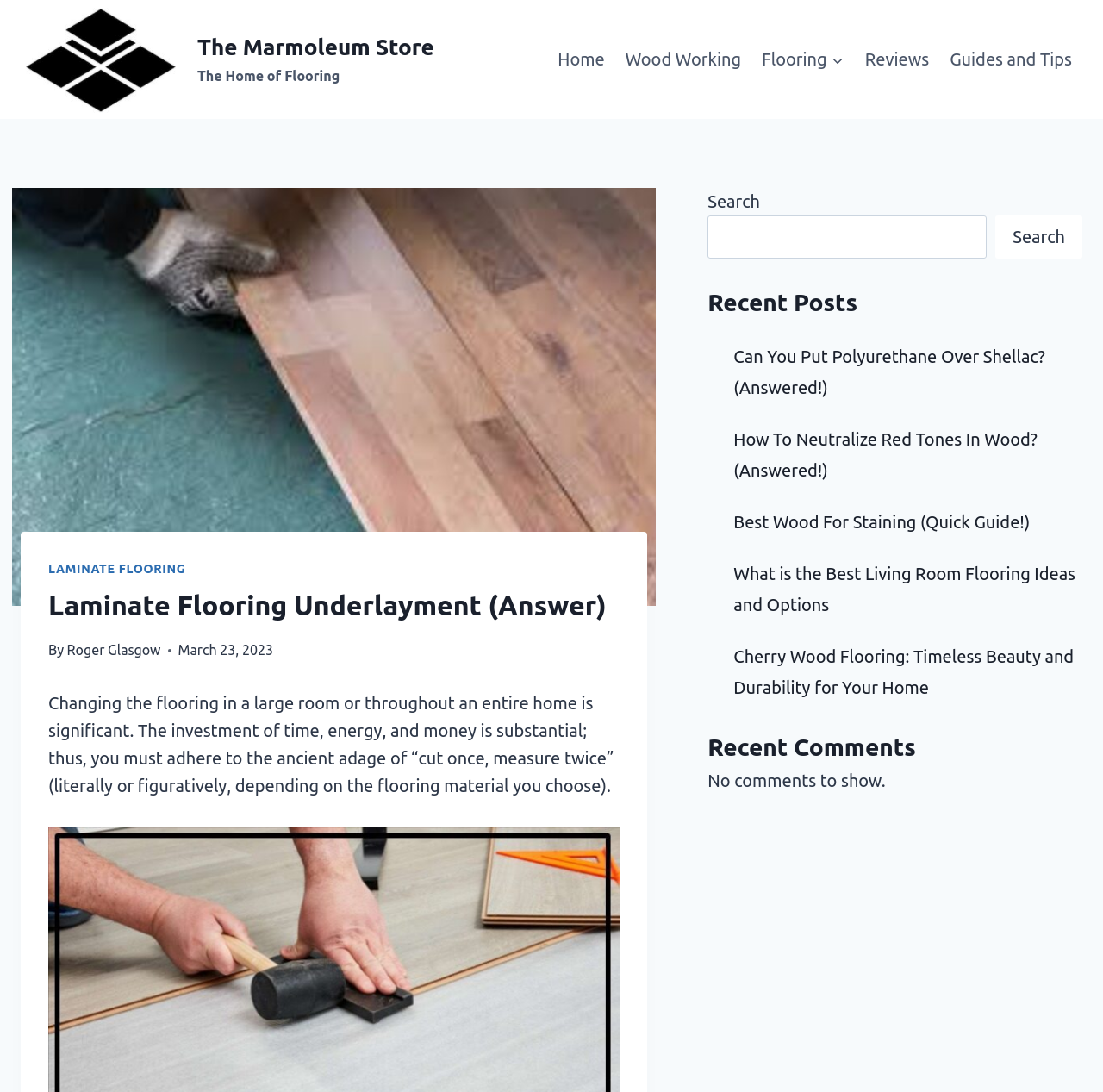Find the bounding box of the web element that fits this description: "Cookies".

None